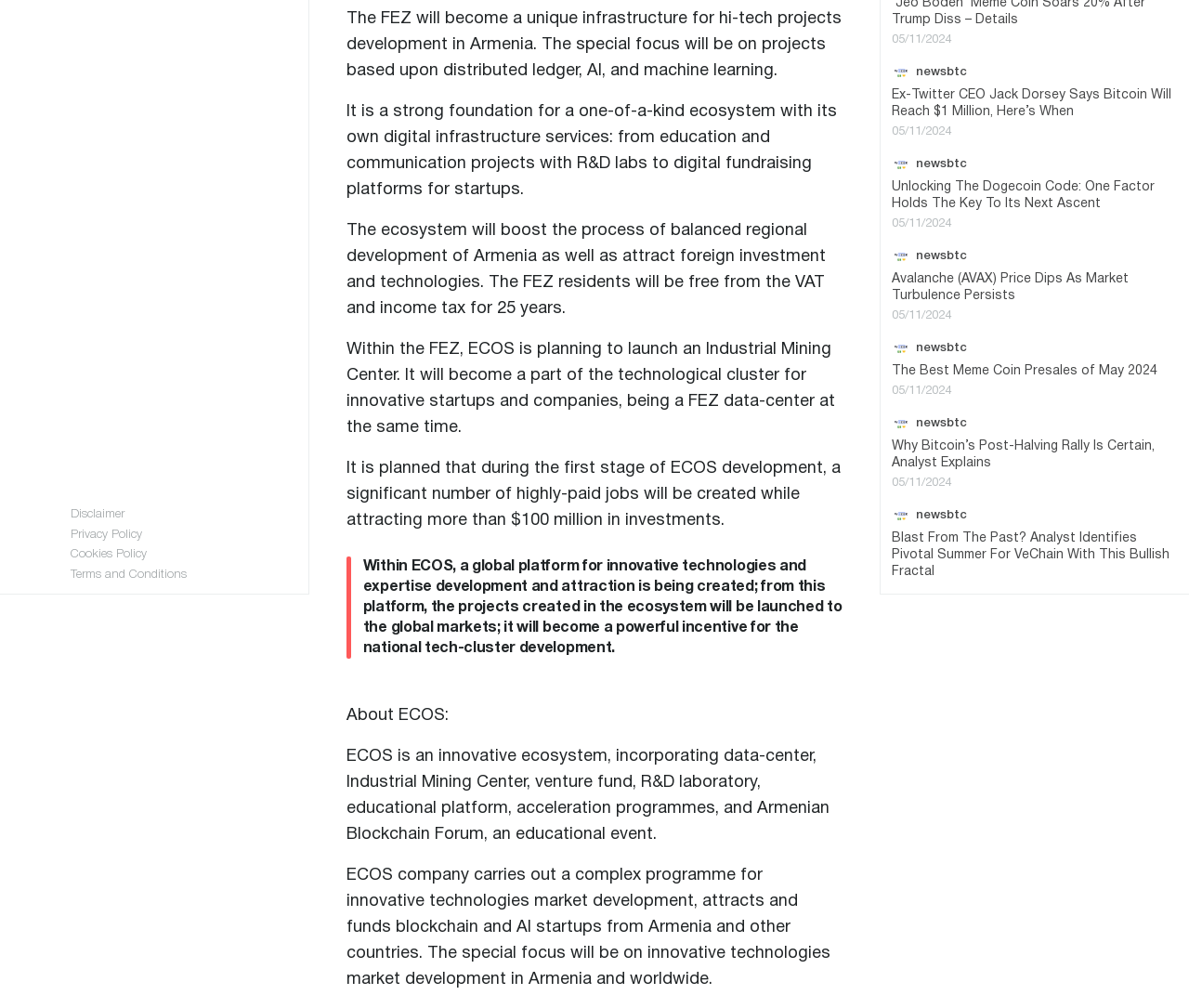Provide the bounding box coordinates of the UI element this sentence describes: "Terms and Conditions".

[0.059, 0.565, 0.157, 0.578]